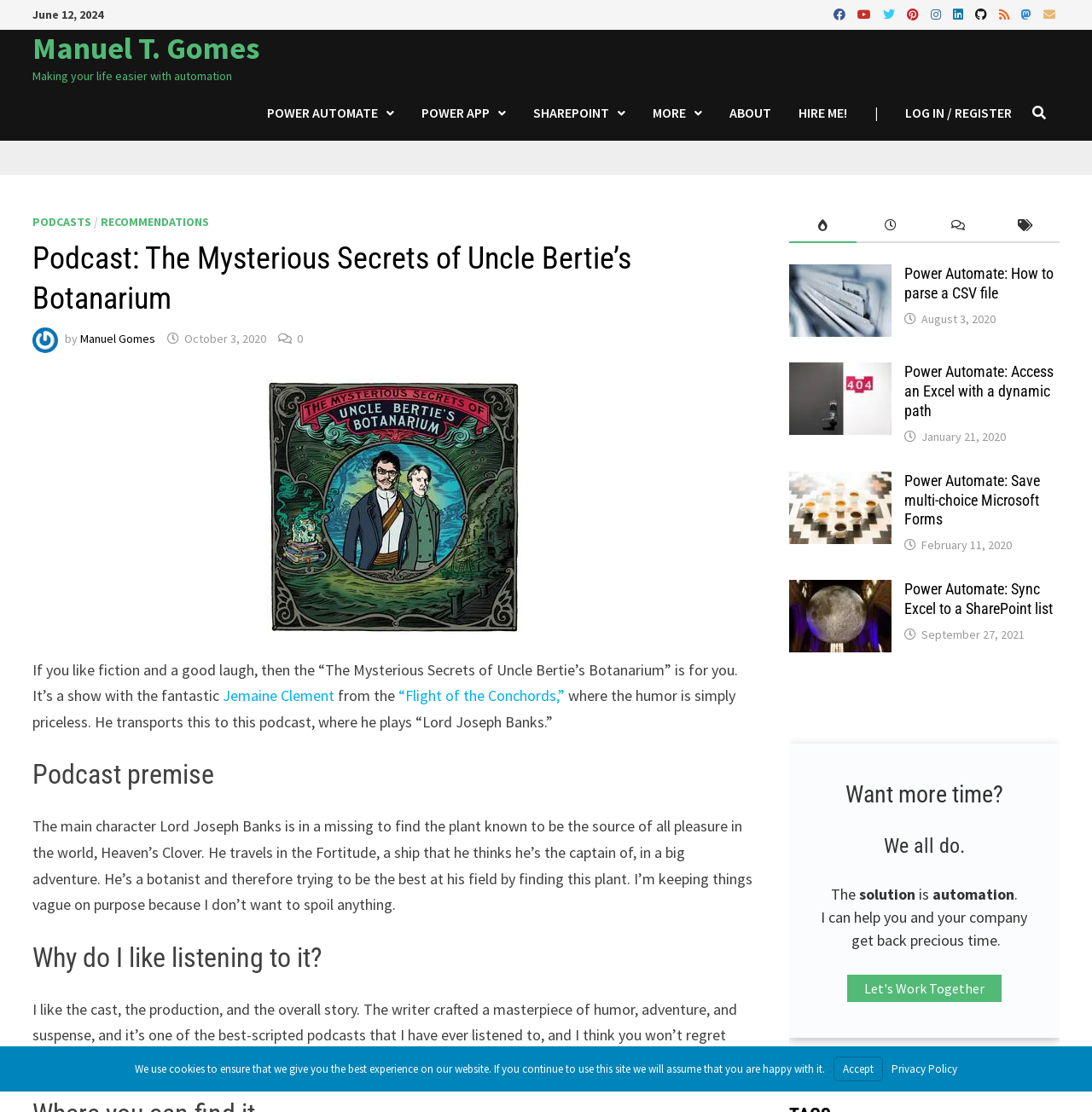Please answer the following question using a single word or phrase: 
What is the main character's goal in the podcast?

Find Heaven's Clover